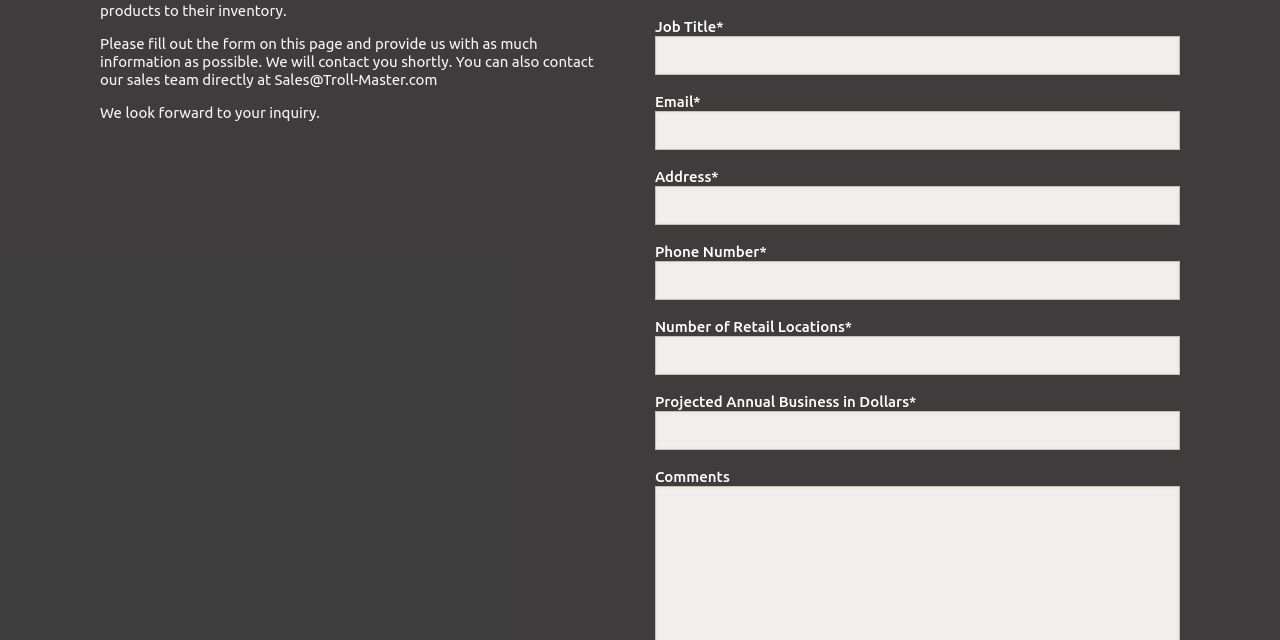Ascertain the bounding box coordinates for the UI element detailed here: "Terms & Conditions". The coordinates should be provided as [left, top, right, bottom] with each value being a float between 0 and 1.

[0.768, 0.698, 0.87, 0.725]